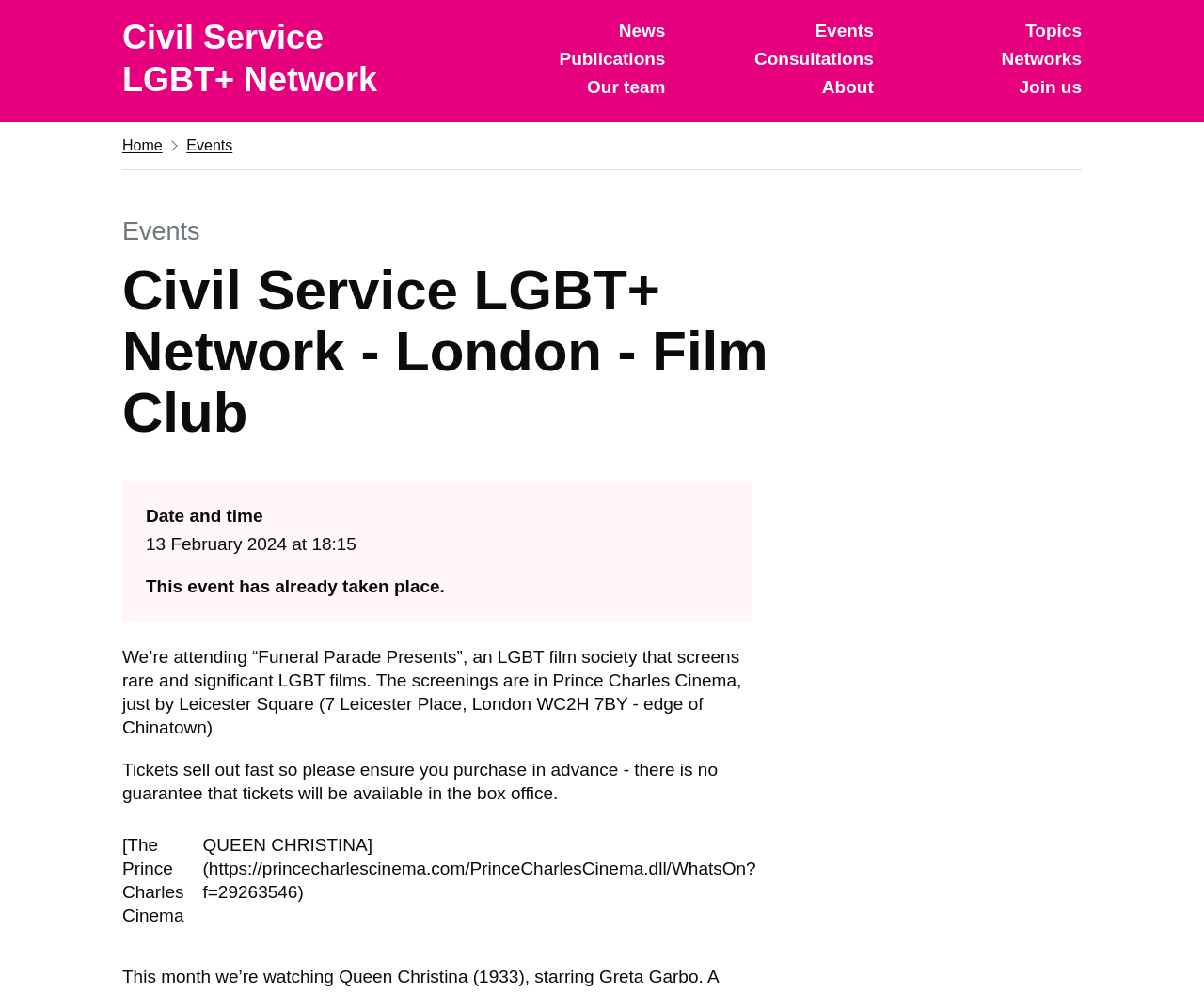Locate the bounding box of the UI element described by: "Skip to main content" in the given webpage screenshot.

[0.0, 0.0, 0.024, 0.02]